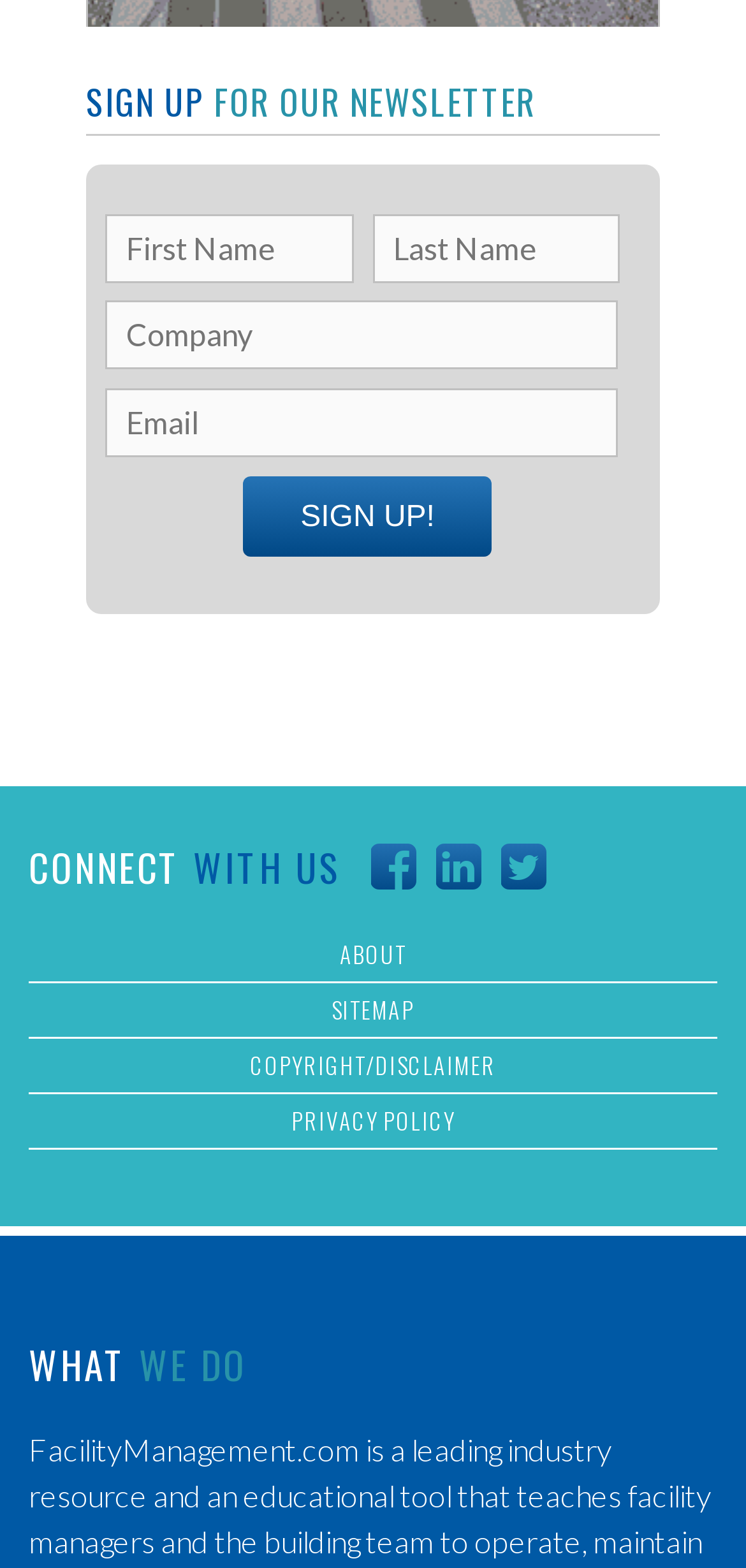Please respond to the question with a concise word or phrase:
What is the last link in the footer?

PRIVACY POLICY